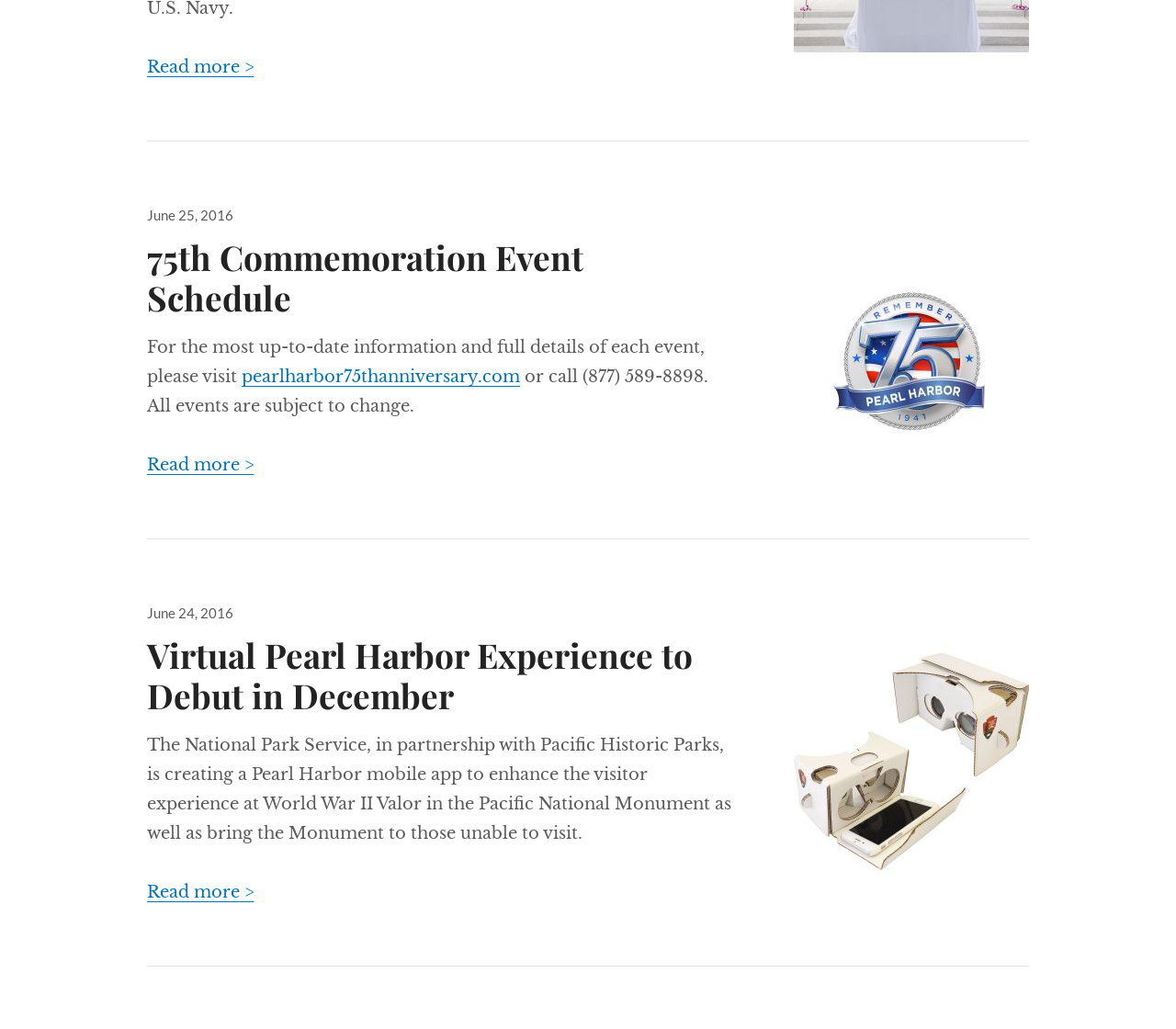What is the date of the 75th Commemoration Event Schedule?
Please provide a single word or phrase as your answer based on the screenshot.

June 25, 2016